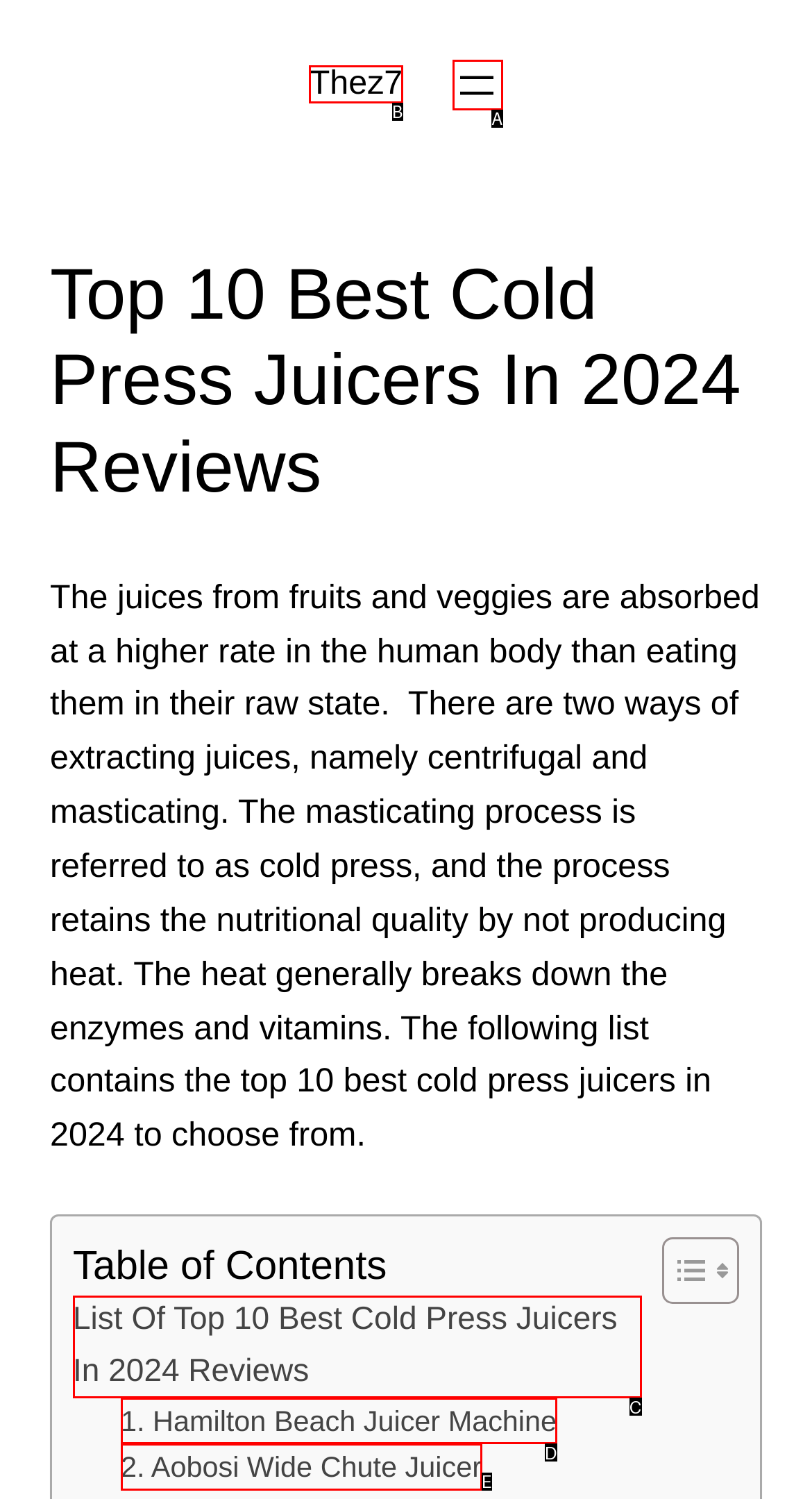With the description: aria-label="Open menu", find the option that corresponds most closely and answer with its letter directly.

A